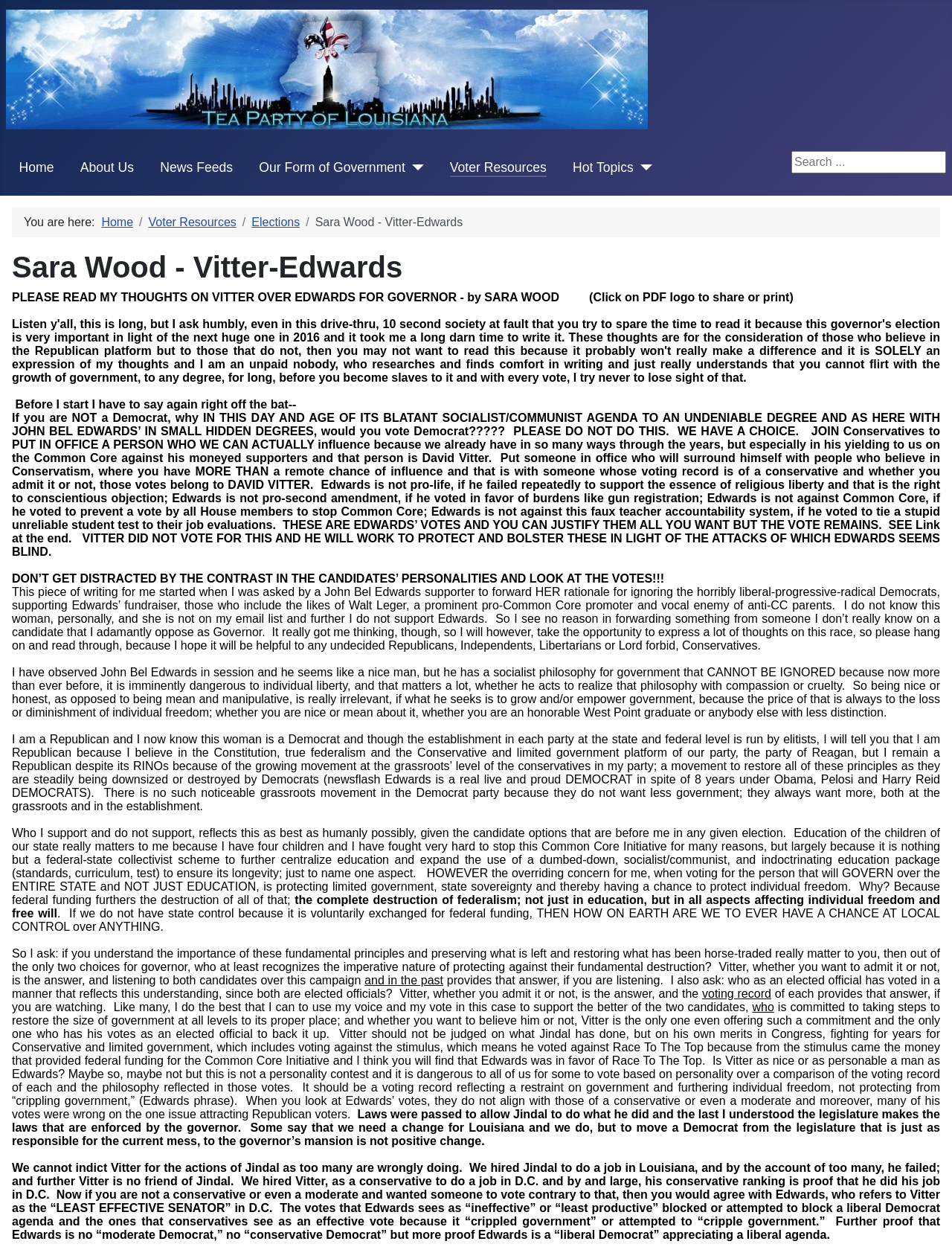Determine the bounding box coordinates of the element that should be clicked to execute the following command: "go to News Feeds".

[0.168, 0.126, 0.245, 0.142]